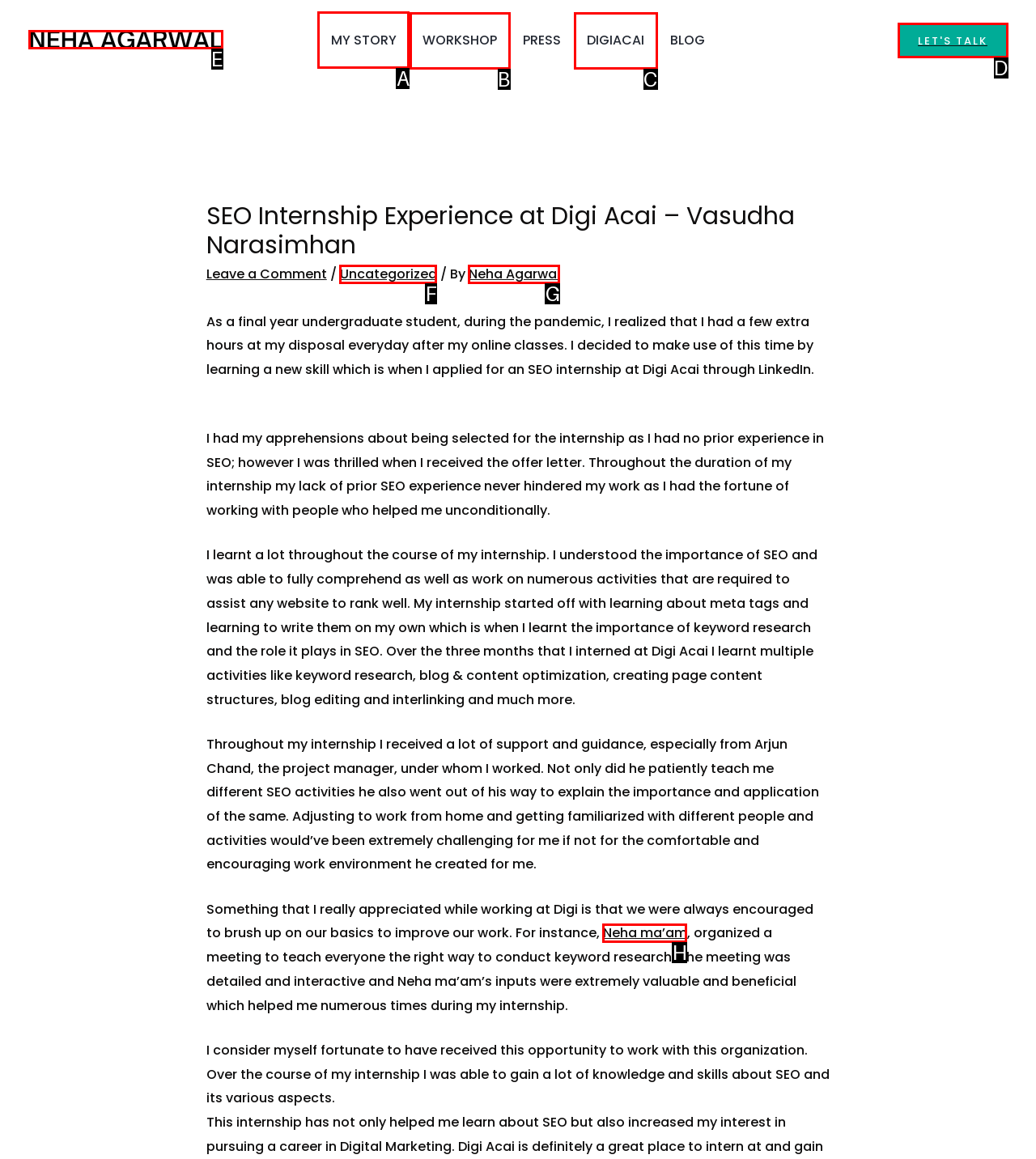Identify the correct option to click in order to complete this task: Click on the 'MY STORY' link
Answer with the letter of the chosen option directly.

A